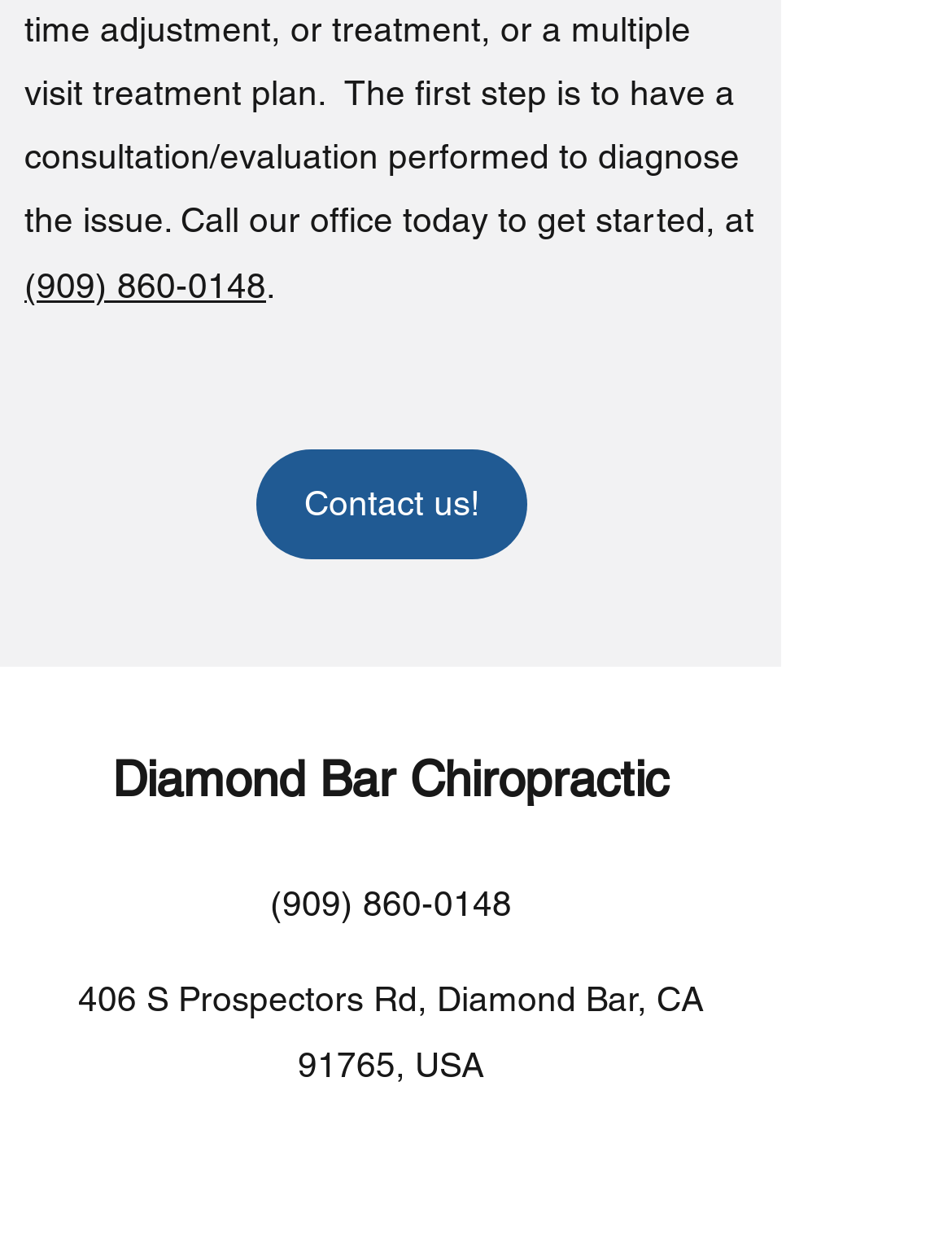Identify the bounding box coordinates of the section that should be clicked to achieve the task described: "Contact us".

[0.269, 0.36, 0.554, 0.448]